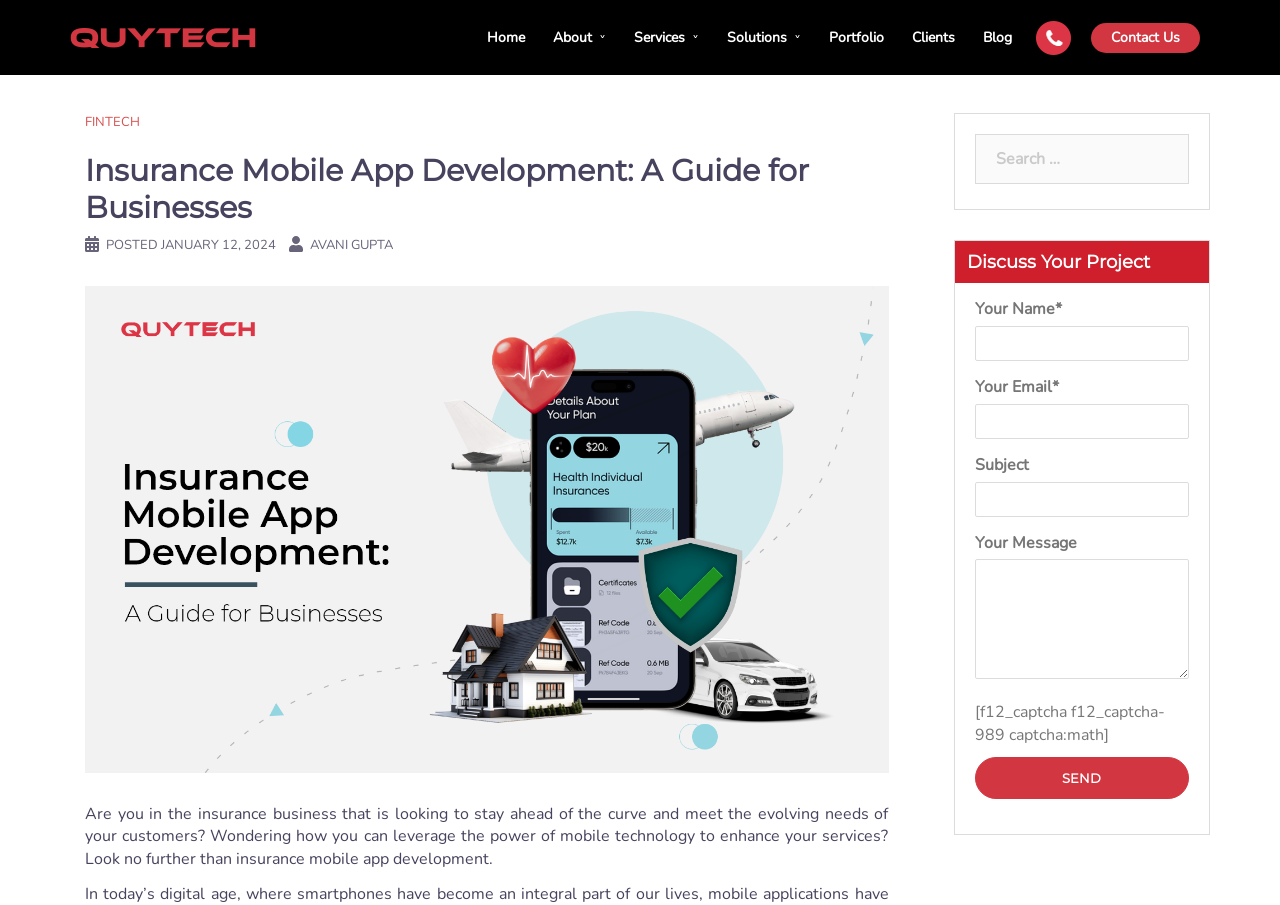Predict the bounding box of the UI element based on the description: "Weight Loss Motivation Tips". The coordinates should be four float numbers between 0 and 1, formatted as [left, top, right, bottom].

None